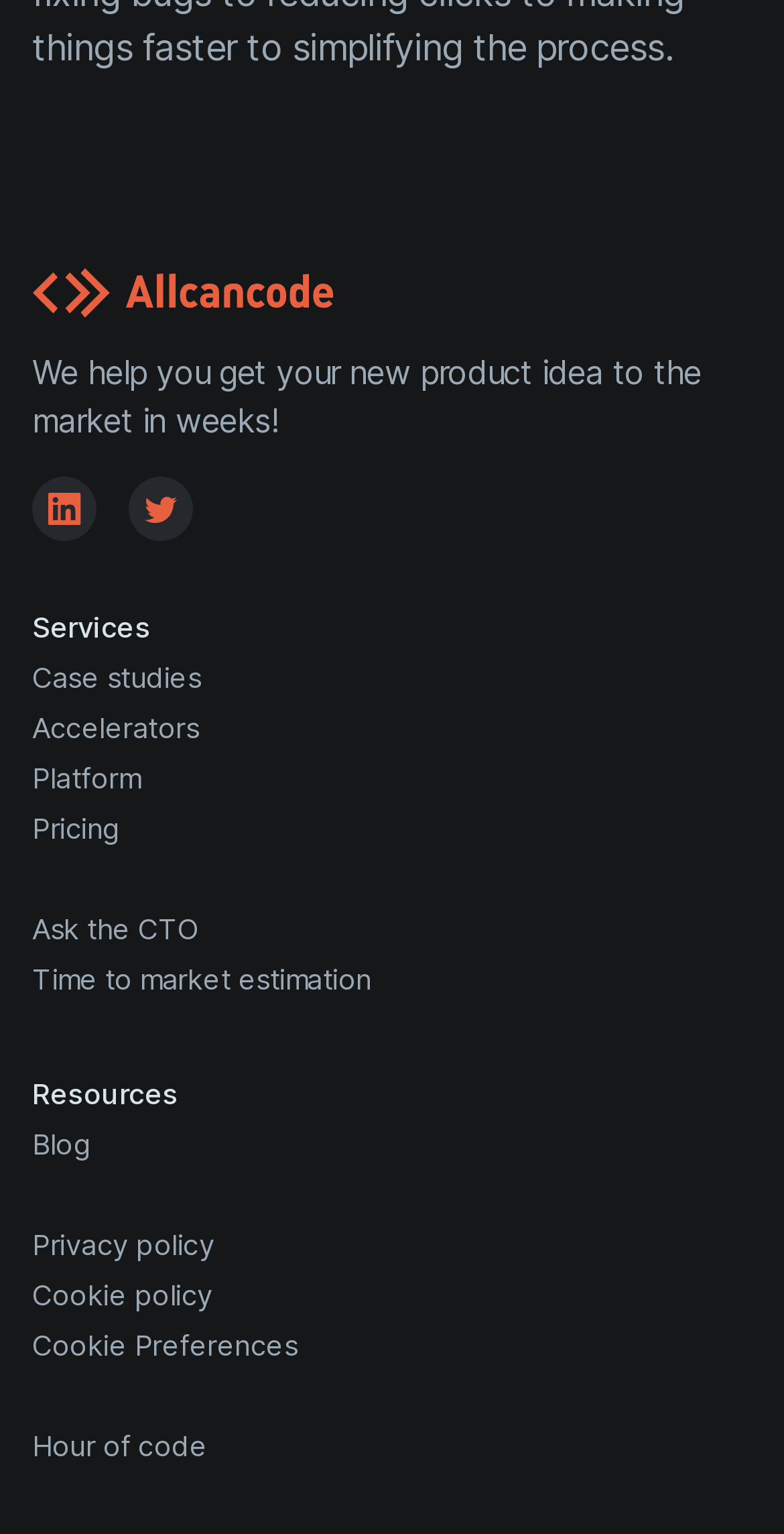How many social media links are there?
Please answer using one word or phrase, based on the screenshot.

2